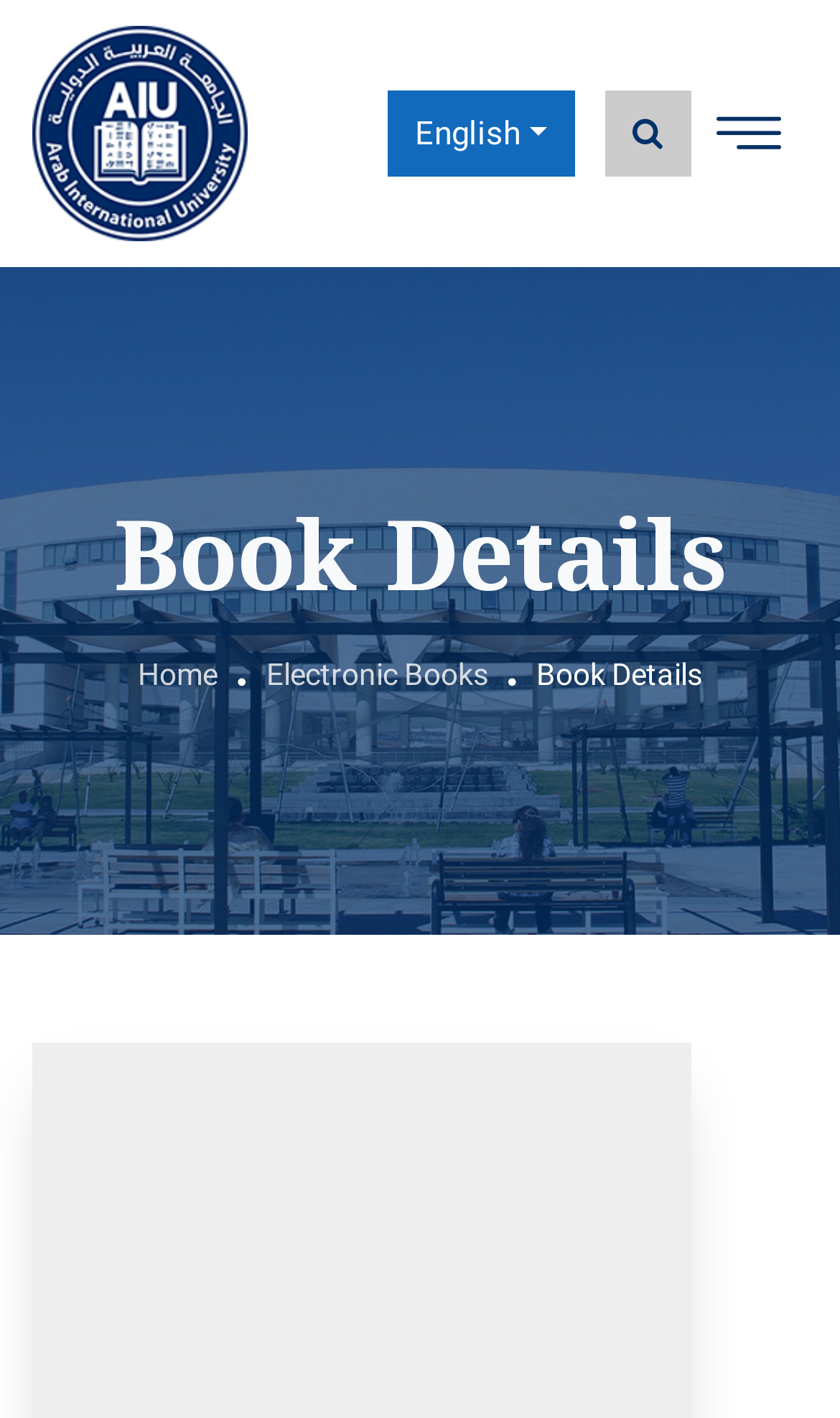Determine the bounding box for the UI element described here: "Home".

[0.164, 0.463, 0.259, 0.487]